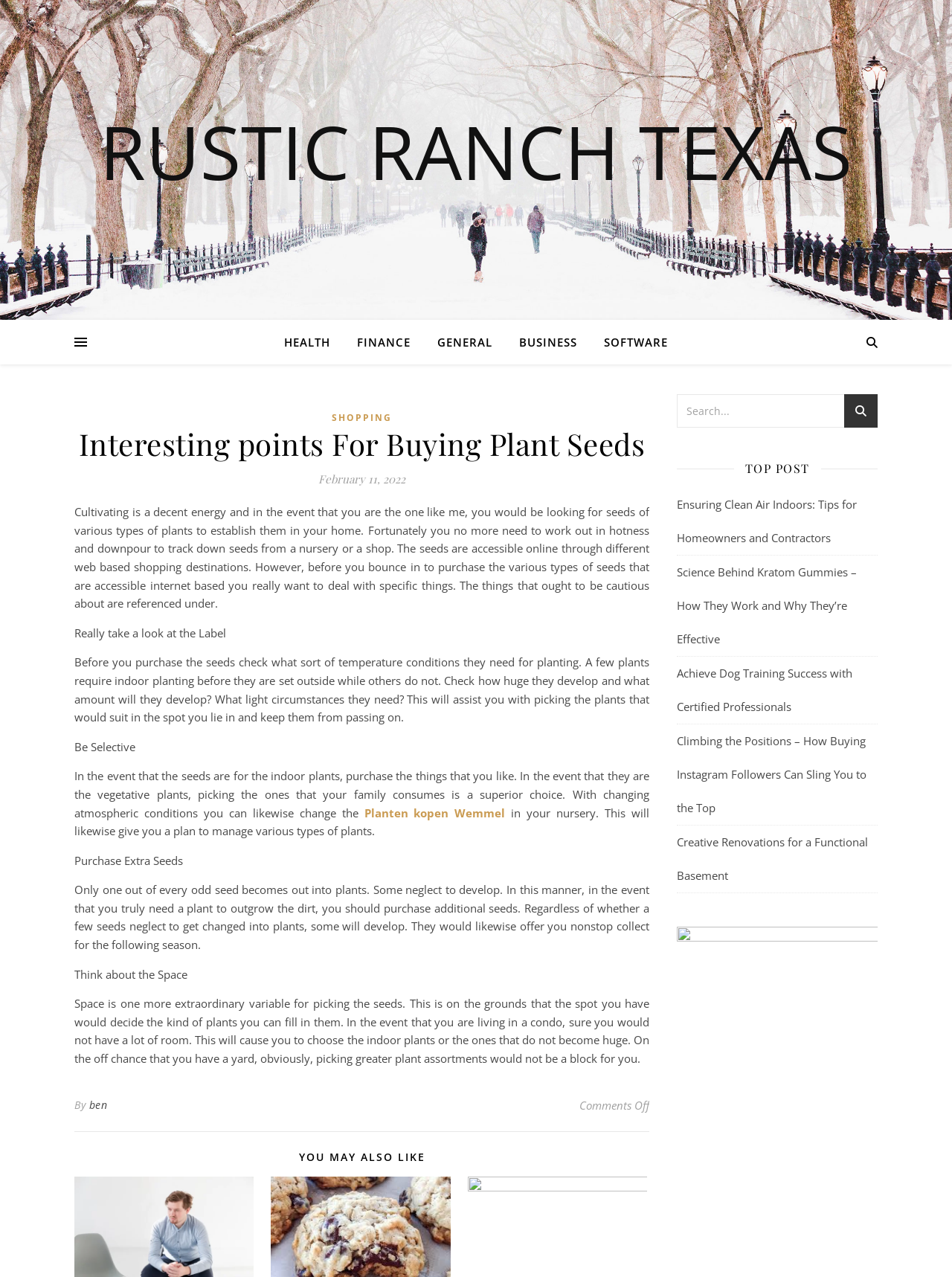Please specify the bounding box coordinates for the clickable region that will help you carry out the instruction: "Click on 'Planten kopen Wemmel'".

[0.382, 0.63, 0.531, 0.642]